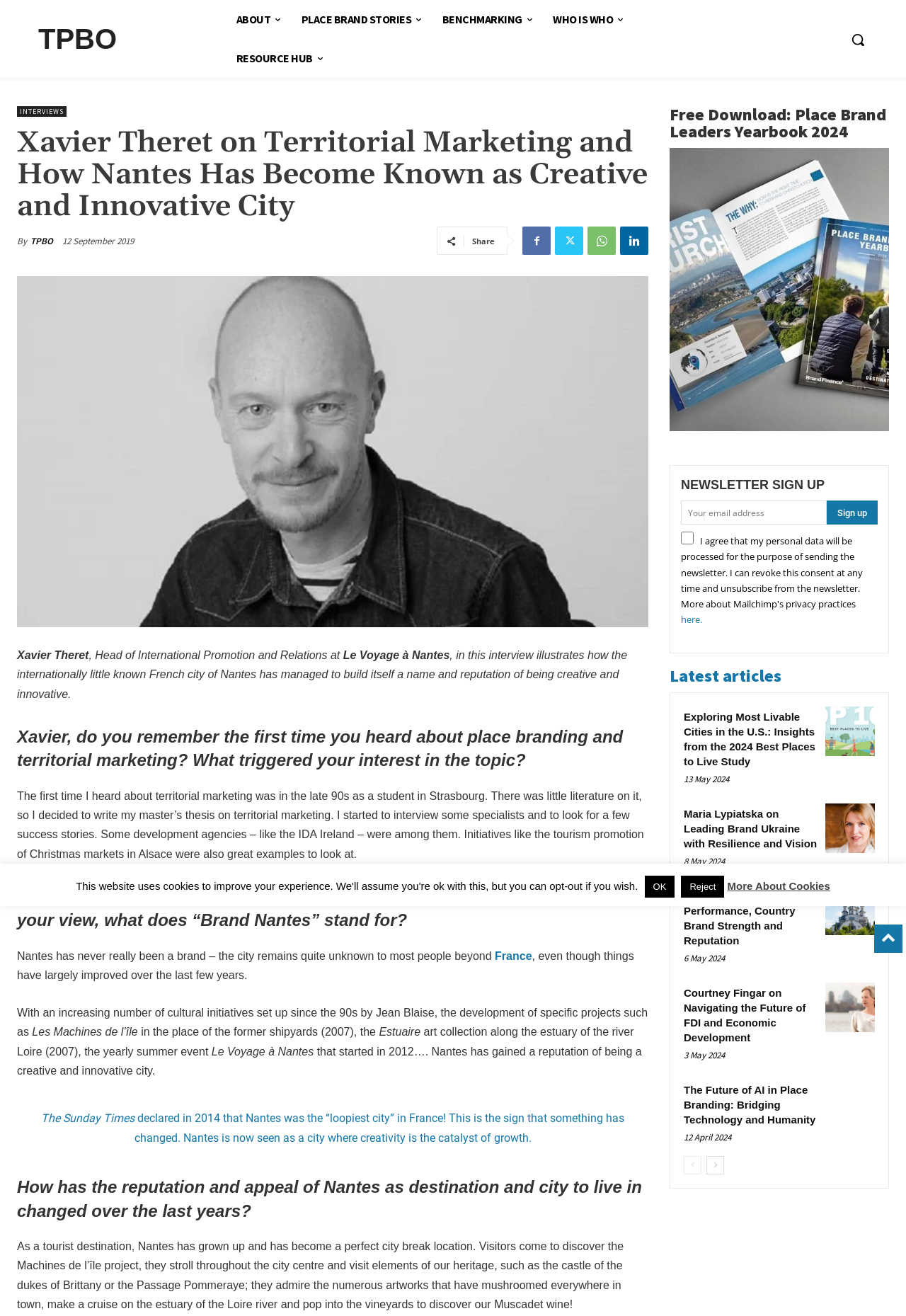Use a single word or phrase to answer the question: What is the name of the newspaper mentioned in the article?

The Sunday Times